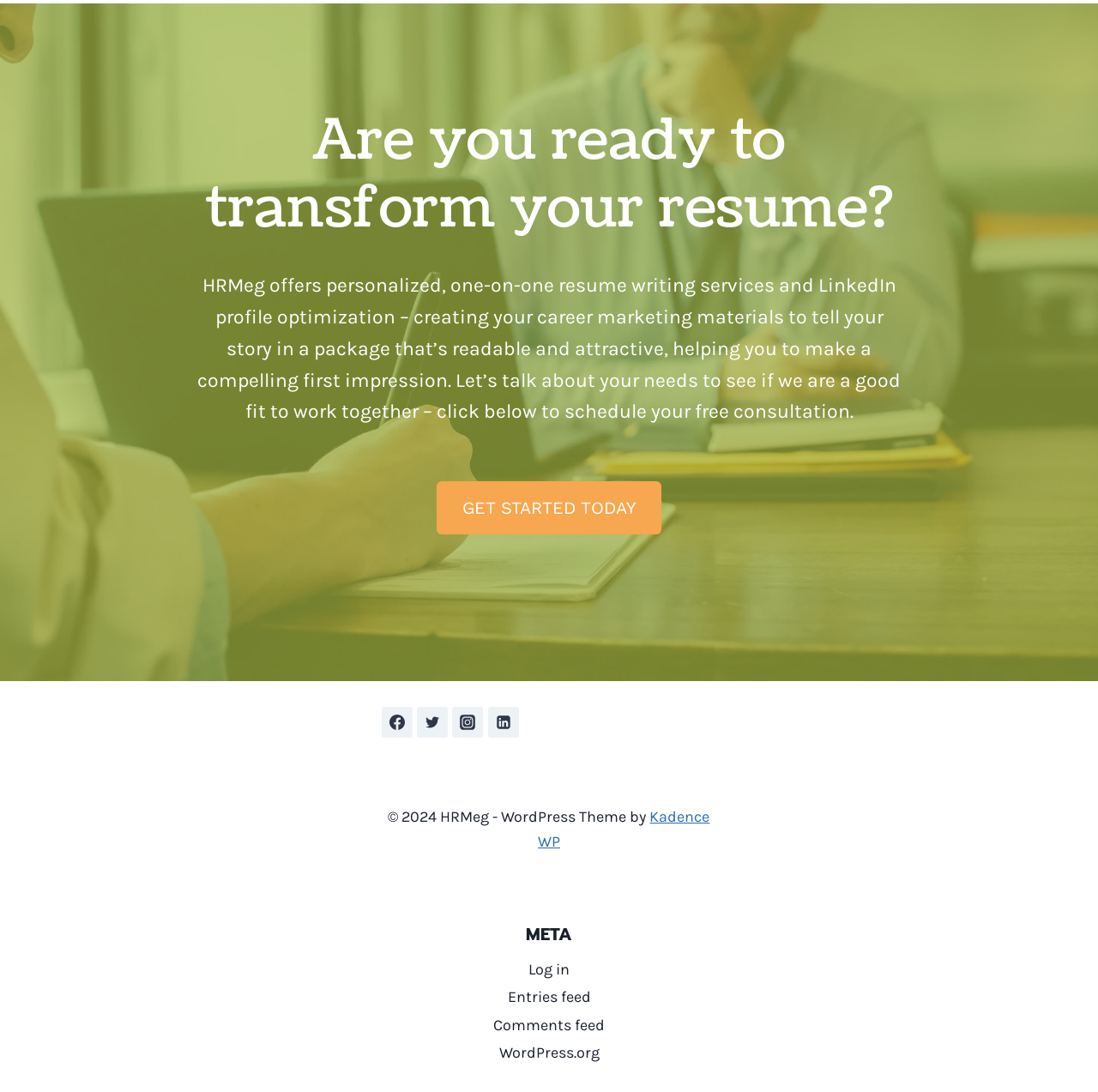Identify the bounding box coordinates of the clickable region required to complete the instruction: "Search for something". The coordinates should be given as four float numbers within the range of 0 and 1, i.e., [left, top, right, bottom].

None